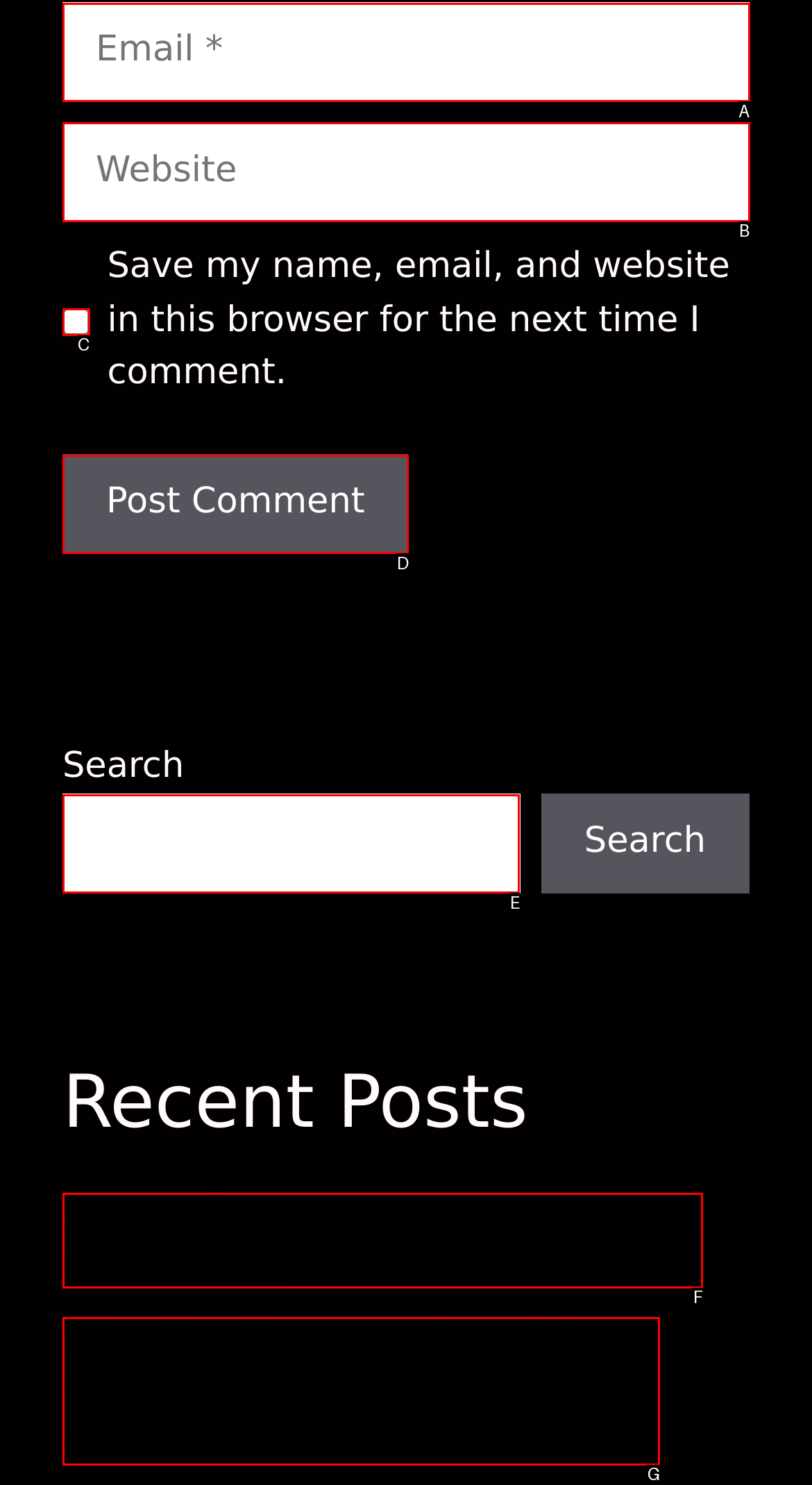Identify the matching UI element based on the description: parent_node: Comment name="url" placeholder="Website"
Reply with the letter from the available choices.

B